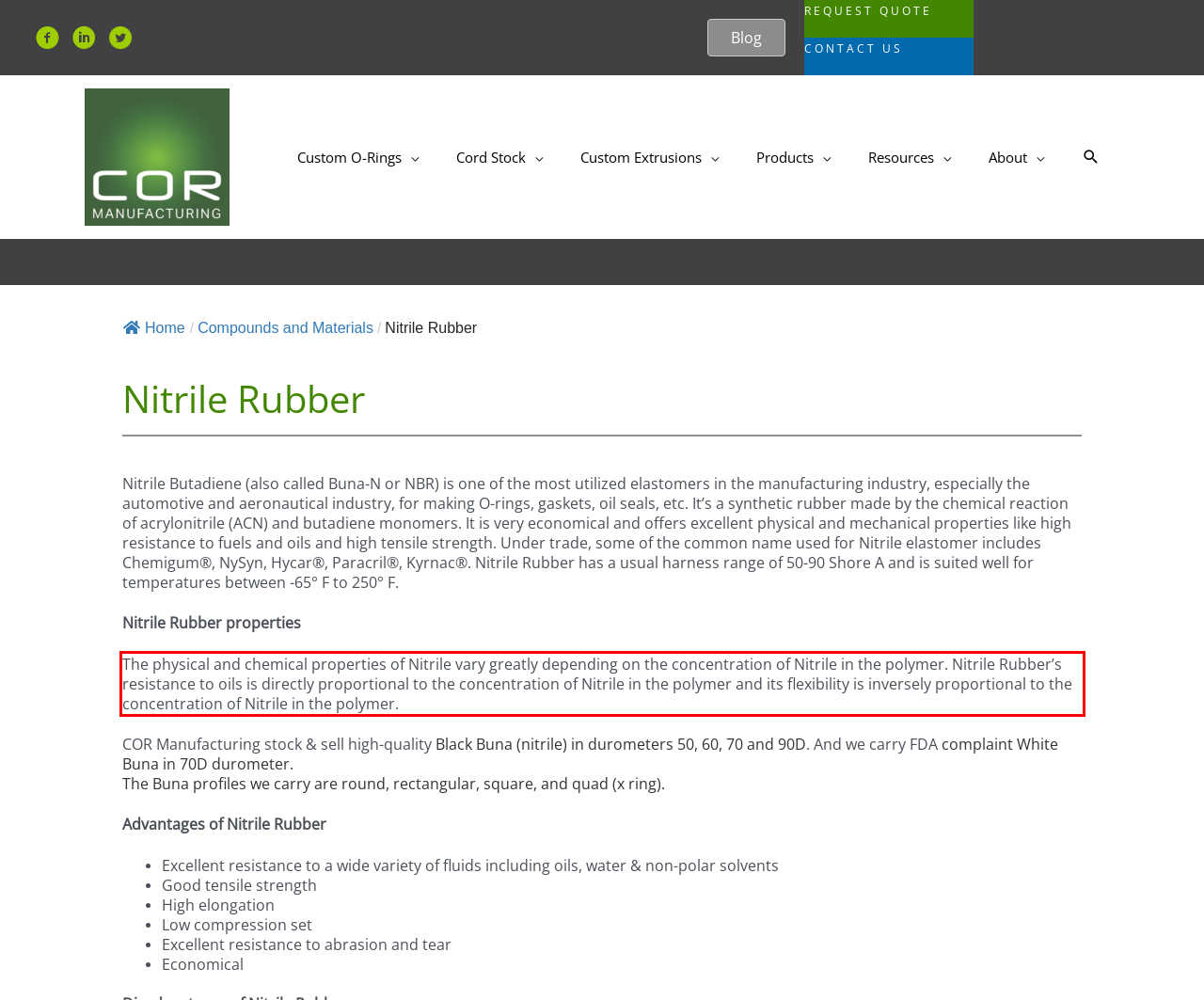You have a screenshot of a webpage, and there is a red bounding box around a UI element. Utilize OCR to extract the text within this red bounding box.

The physical and chemical properties of Nitrile vary greatly depending on the concentration of Nitrile in the polymer. Nitrile Rubber’s resistance to oils is directly proportional to the concentration of Nitrile in the polymer and its flexibility is inversely proportional to the concentration of Nitrile in the polymer.